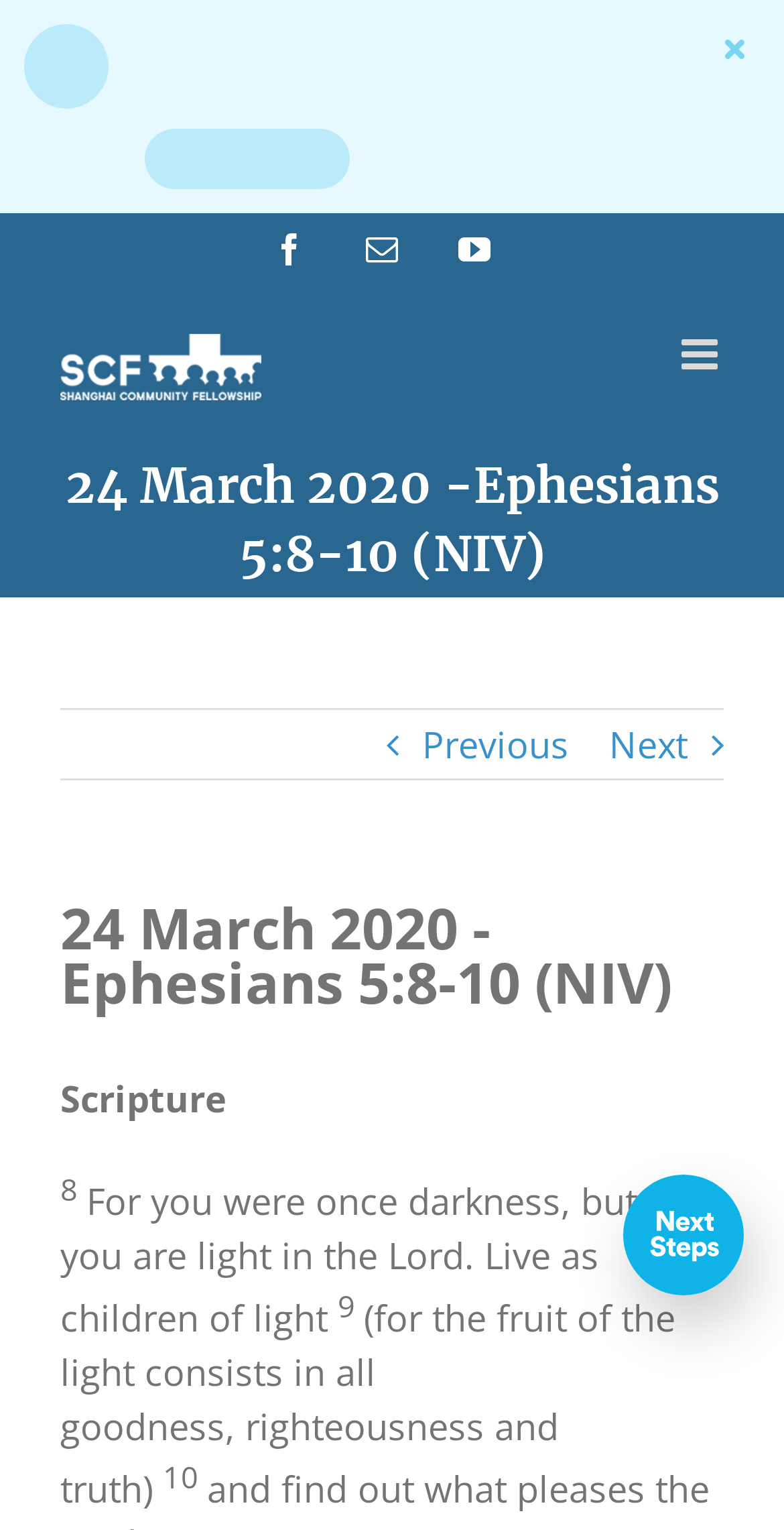What is the logo of the Shanghai Community Fellowship? Observe the screenshot and provide a one-word or short phrase answer.

Shanghai Community Fellowship Logo